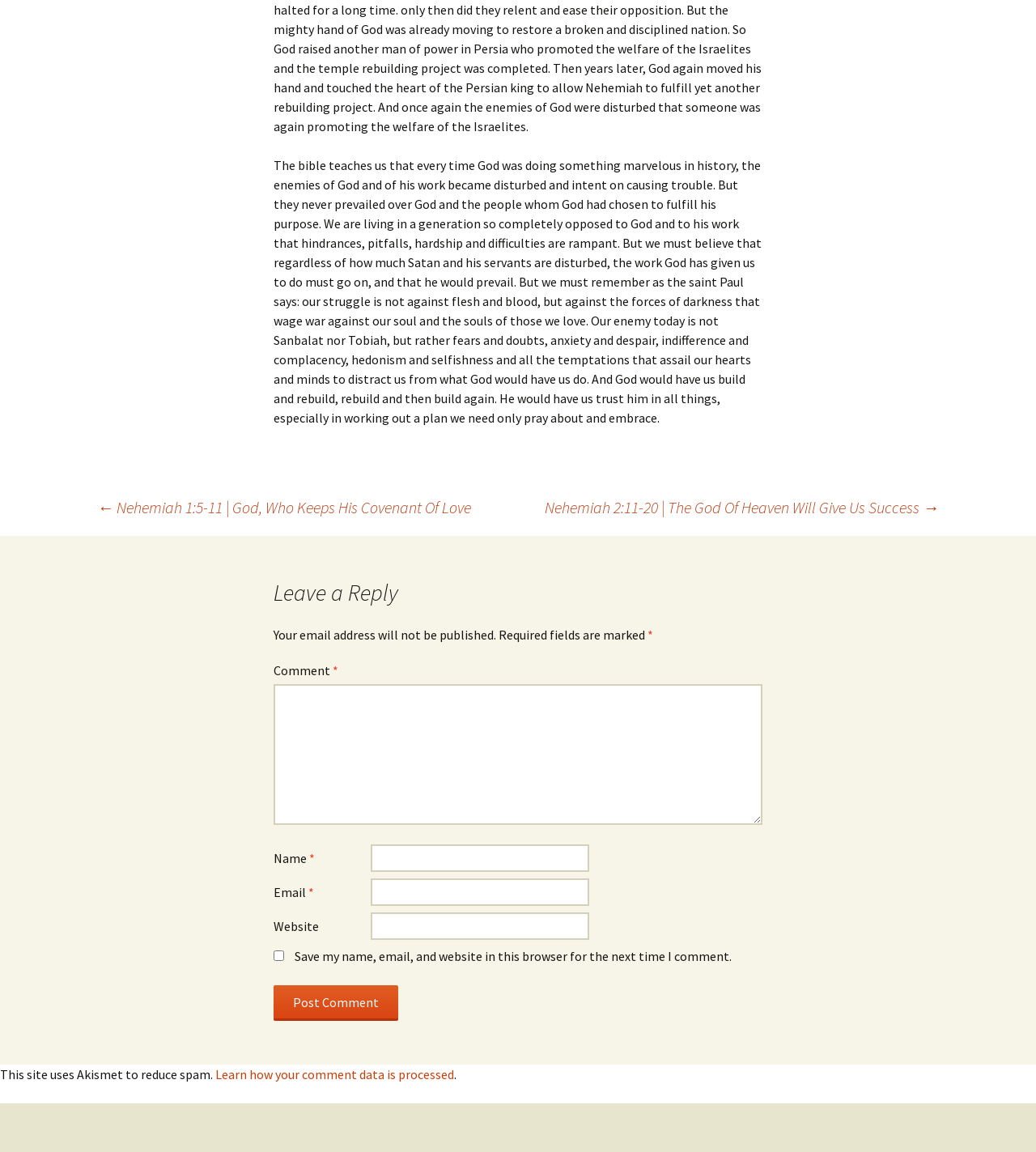Pinpoint the bounding box coordinates of the area that must be clicked to complete this instruction: "Enter your comment".

[0.264, 0.594, 0.736, 0.716]